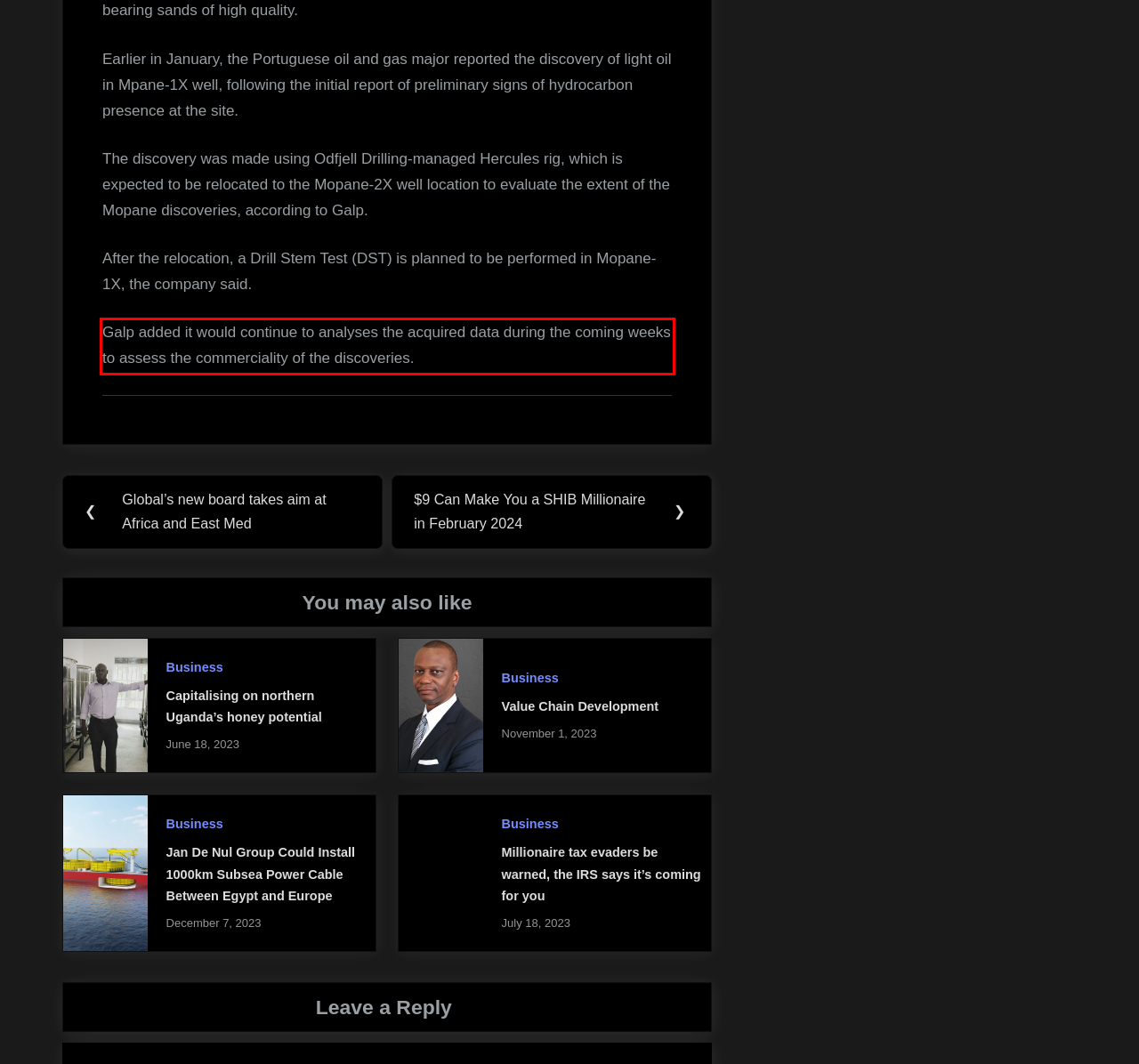Observe the screenshot of the webpage, locate the red bounding box, and extract the text content within it.

Galp added it would continue to analyses the acquired data during the coming weeks to assess the commerciality of the discoveries.